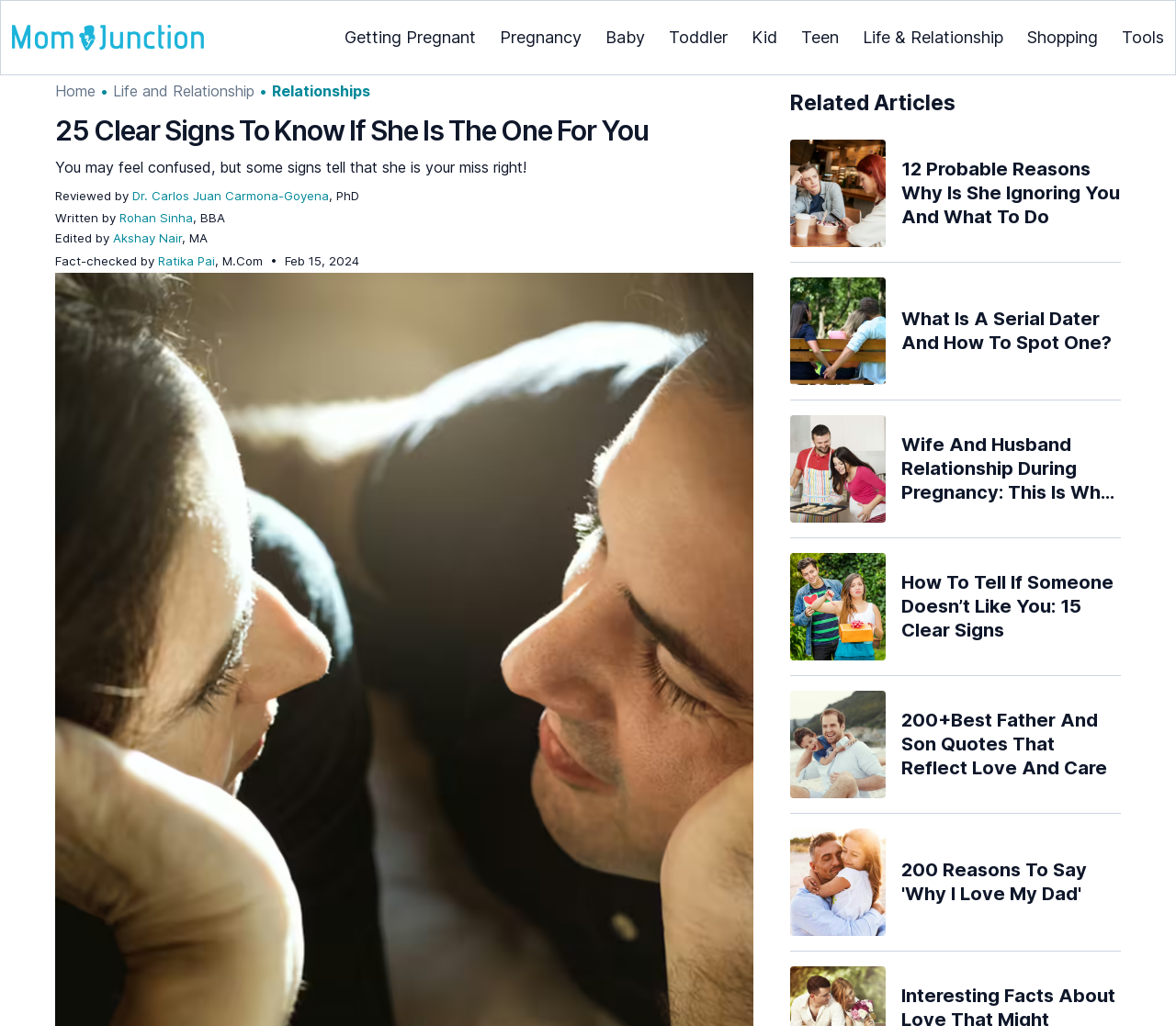Create an elaborate caption for the webpage.

This webpage is about determining if a woman is the right partner for you, with the title "25 Clear Signs To Know If She Is The One For You". At the top left corner, there is a logo of MomJunction, a website focused on parenting and relationships. 

Below the logo, there are several links to different categories, including "Getting Pregnant", "Pregnancy", "Baby", "Toddler", "Kid", "Teen", "Life & Relationship", "Shopping", and "Tools". 

On the top right corner, there is a header section with links to "Home", "Life and Relationship", and "Relationships". 

The main content of the webpage starts with a heading that summarizes the article, followed by a brief introduction that explains the purpose of the article. Below the introduction, there is information about the author, reviewer, and editor of the article, along with the date it was published.

The main article is not described in the accessibility tree, but it is likely to be a list of 25 signs that indicate if a woman is the right partner for you, based on the title.

On the right side of the webpage, there is a section titled "Related Articles" with six links to other articles related to relationships, each accompanied by an image. The articles' titles include "12 Probable Reasons Why Is She Ignoring You And What To Do", "What Is A Serial Dater And How To Spot One?", "Wife And Husband Relationship During Pregnancy: This Is What You Need To Know", "How To Tell If Someone Doesn’t Like You: 15 Clear Signs", "200+Best Father And Son Quotes That Reflect Love And Care", and "200 Reasons To Say 'Why I Love My Dad'".